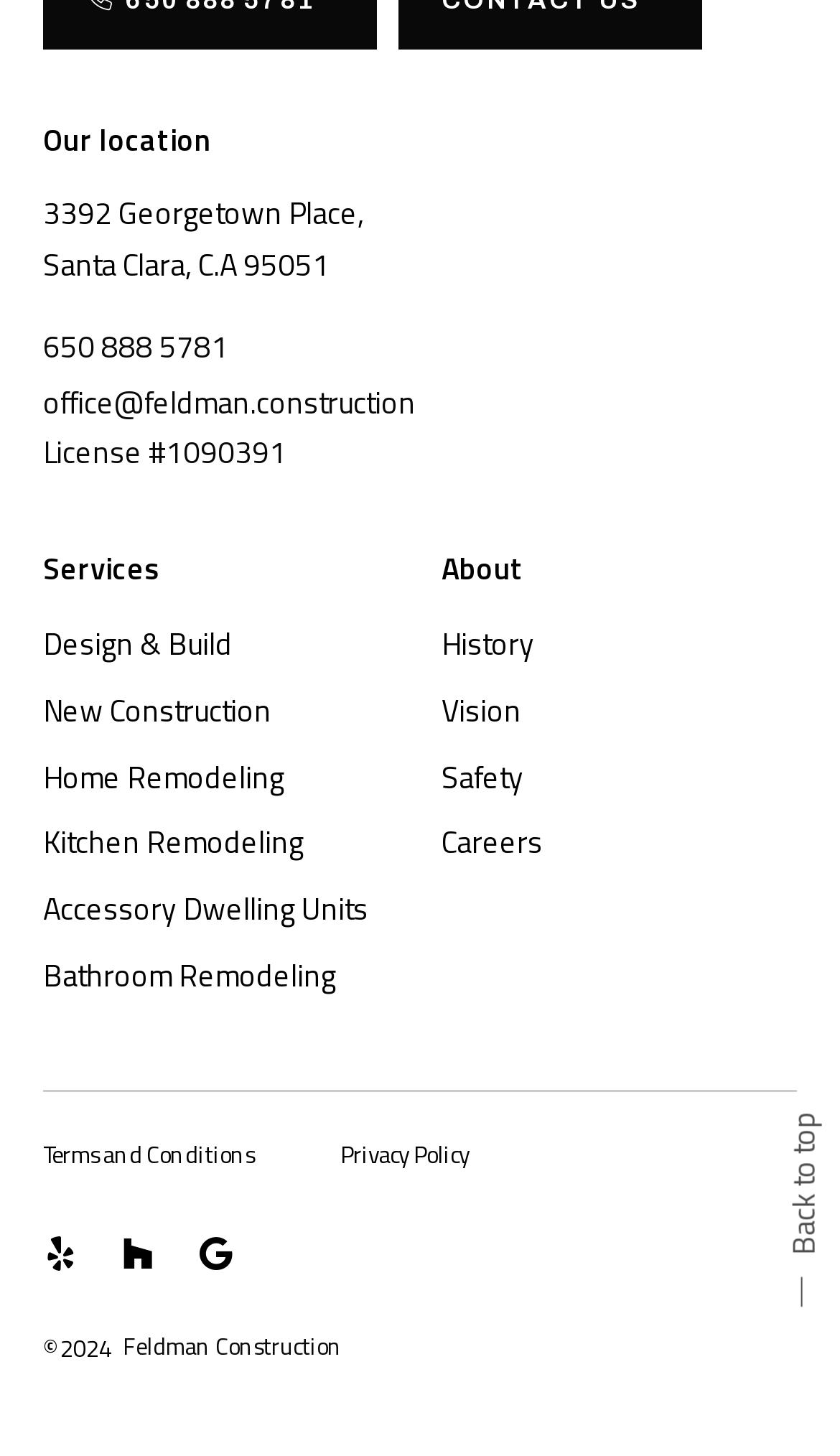Respond to the question below with a single word or phrase:
What is the company's phone number?

650 888 5781